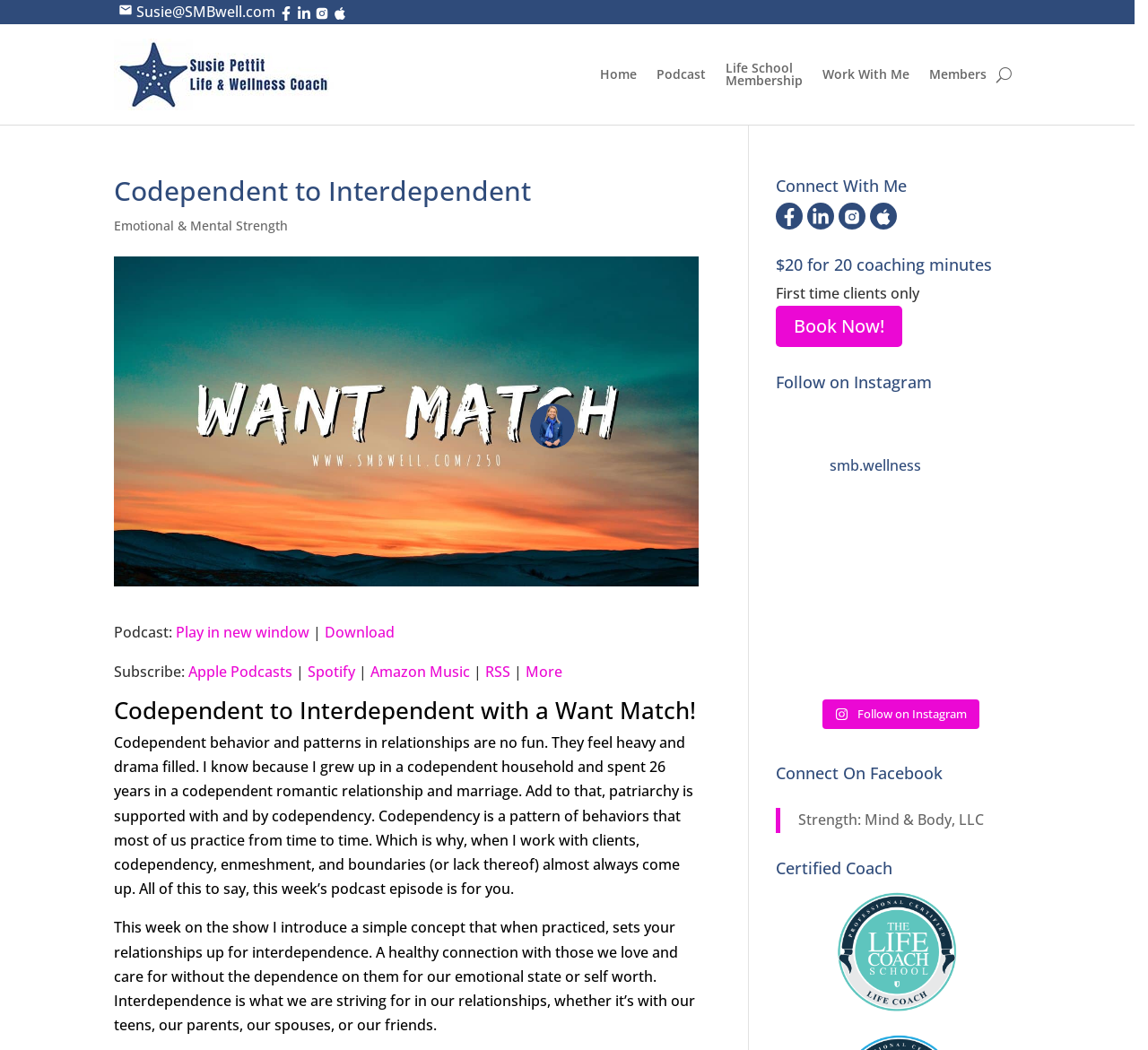Give a detailed explanation of the elements present on the webpage.

This webpage is about breaking codependency and achieving healthy relationships. At the top, there is a section with social media links, including Facebook, Linkedin, Instagram, and Apple Podcasts, accompanied by their respective icons. Below this section, there is a heading "Codependent to Interdependent" followed by a brief introduction to the topic.

On the left side of the page, there is a section with a heading "Connect With Me" that includes links to the author's social media profiles, including Facebook, Linkedin, Instagram, and Apple Podcasts, along with their respective icons. Below this section, there is a call-to-action to book a coaching session for $20.

On the right side of the page, there is a section with a heading "Follow on Instagram" that includes a few Instagram posts. The posts are inspirational and motivational, encouraging readers to focus on self-love, self-acceptance, and empowerment. They also mention the author's podcast, "Love Your Life Show," and provide links to specific episodes.

In the middle of the page, there is a long paragraph of text that discusses codependency, its effects on relationships, and the importance of interdependence. The text is written in a conversational tone and includes personal anecdotes from the author's life.

At the bottom of the page, there is a section with a heading "Certified Coach" that includes a link to the author's coaching certification from "The Life Coach School." There is also a button to close the page.